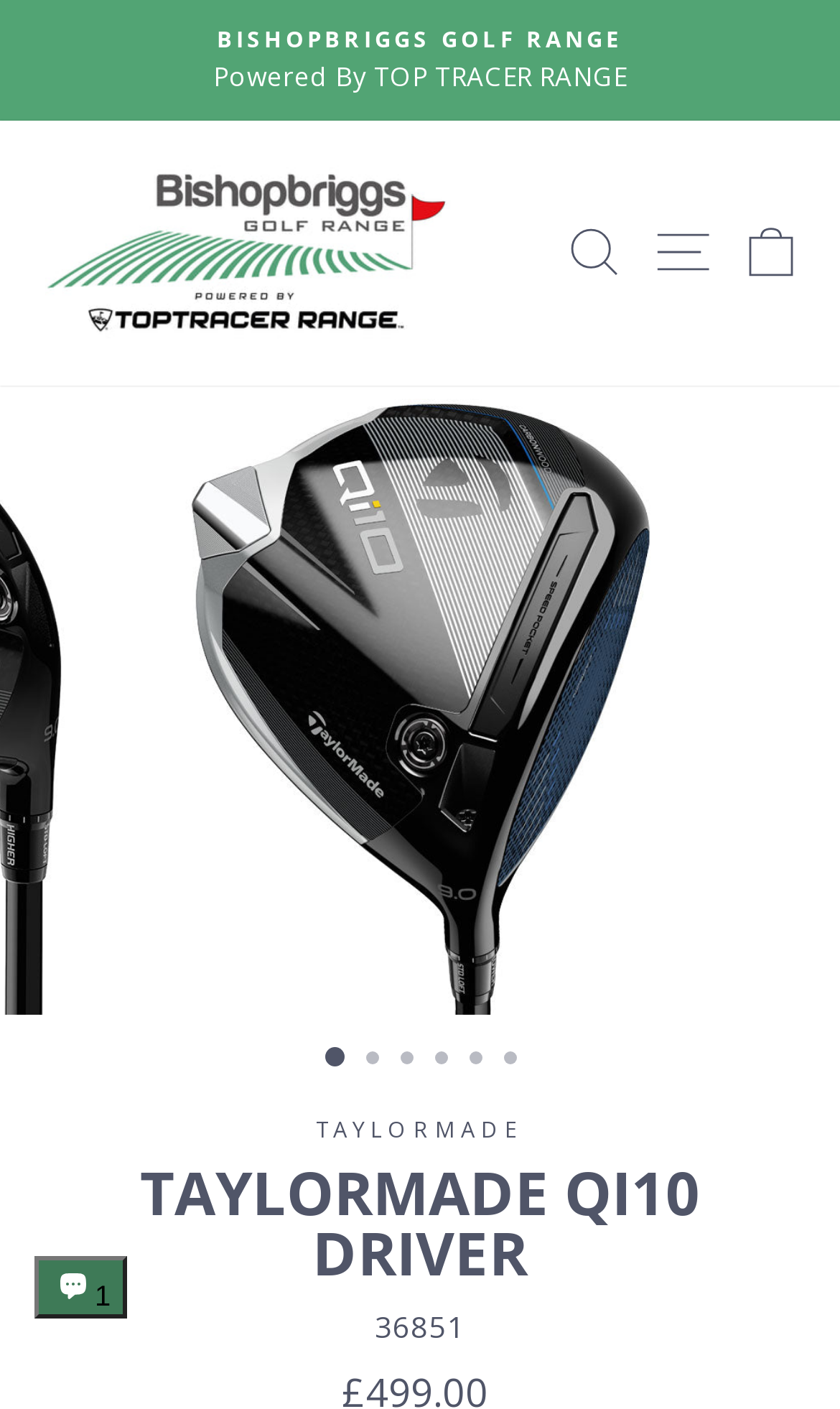Please specify the bounding box coordinates of the element that should be clicked to execute the given instruction: 'View the TaylorMade QI10 Driver page'. Ensure the coordinates are four float numbers between 0 and 1, expressed as [left, top, right, bottom].

[0.125, 0.273, 0.875, 0.72]